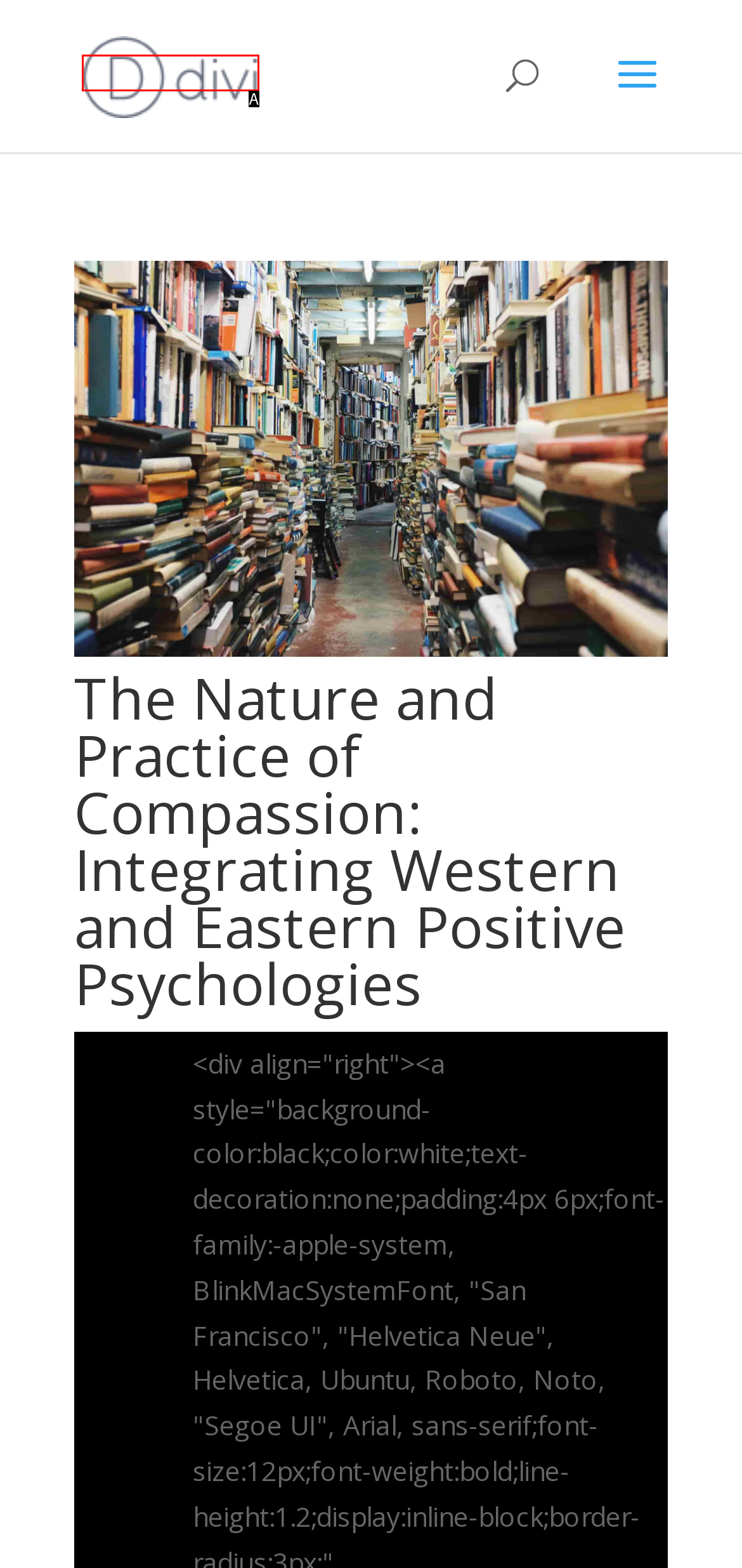Identify the option that corresponds to the given description: alt="Dr. Paul Wong". Reply with the letter of the chosen option directly.

A